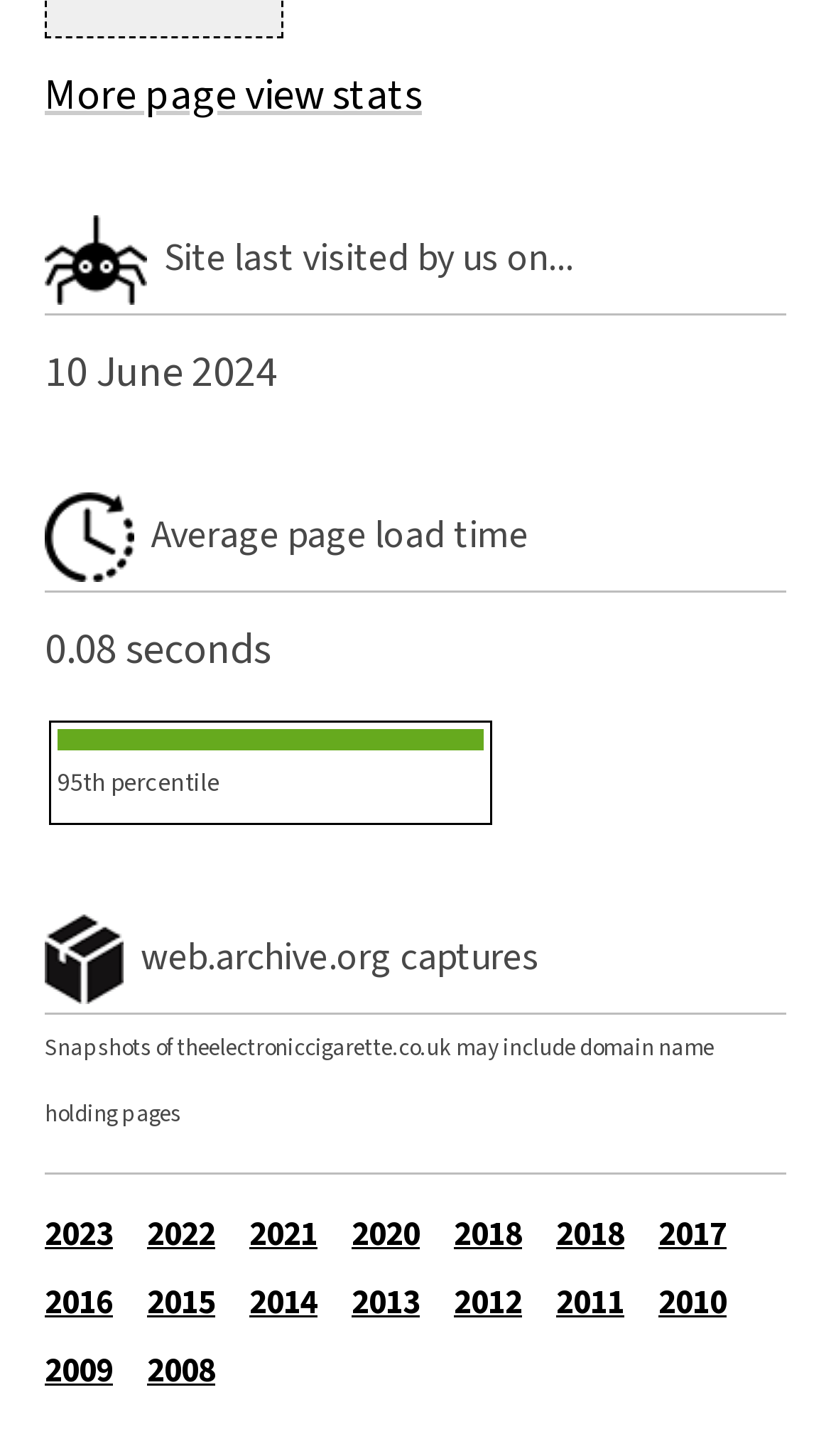Identify the bounding box coordinates for the UI element described as follows: 2008. Use the format (top-left x, top-left y, bottom-right x, bottom-right y) and ensure all values are floating point numbers between 0 and 1.

[0.177, 0.925, 0.259, 0.957]